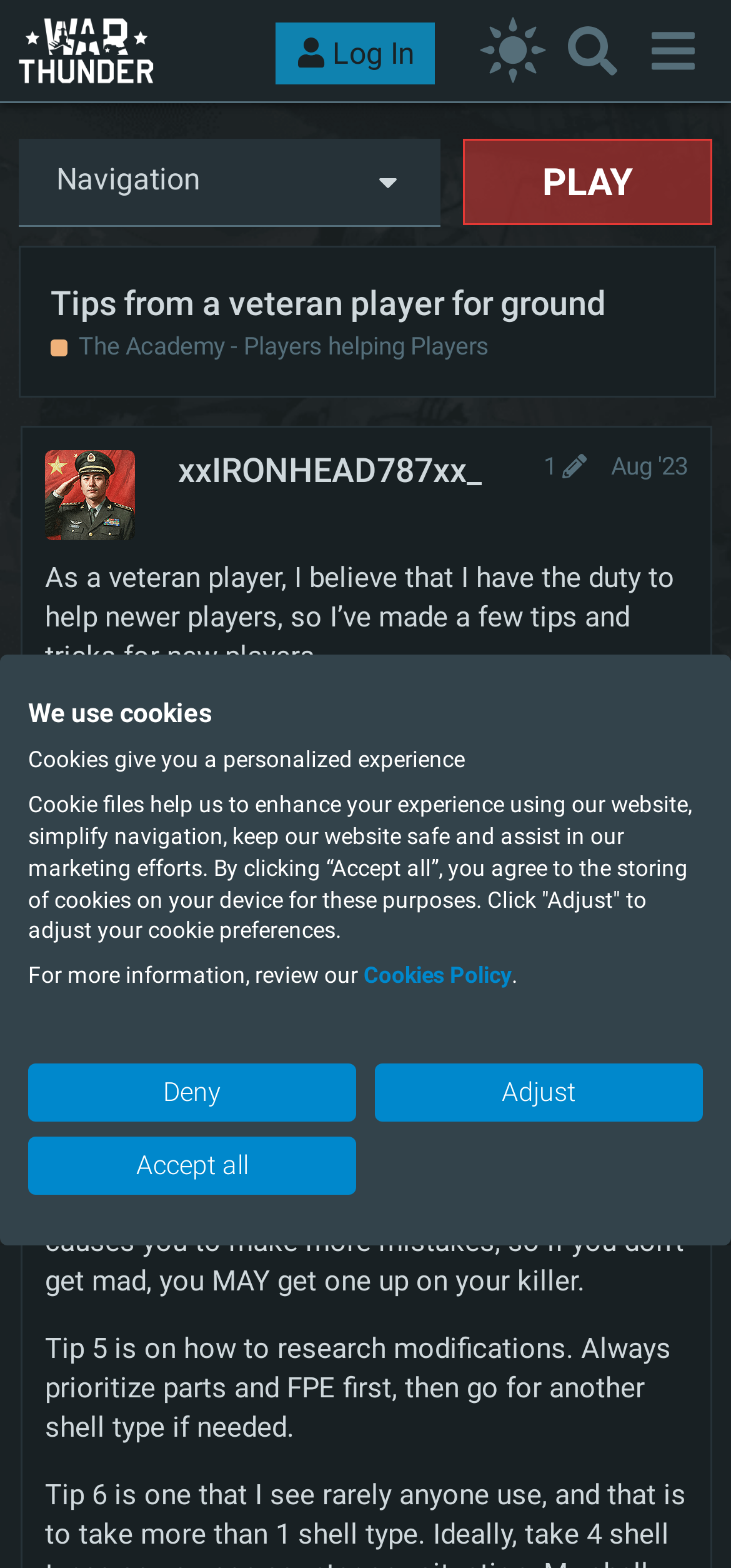Could you please study the image and provide a detailed answer to the question:
What is the purpose of the 'topic progress' navigation?

The 'topic progress' navigation is used to track the progress of the topic, which is indicated by the numbers 1 and 6, and the slash in between, suggesting that the topic has multiple sections or pages.